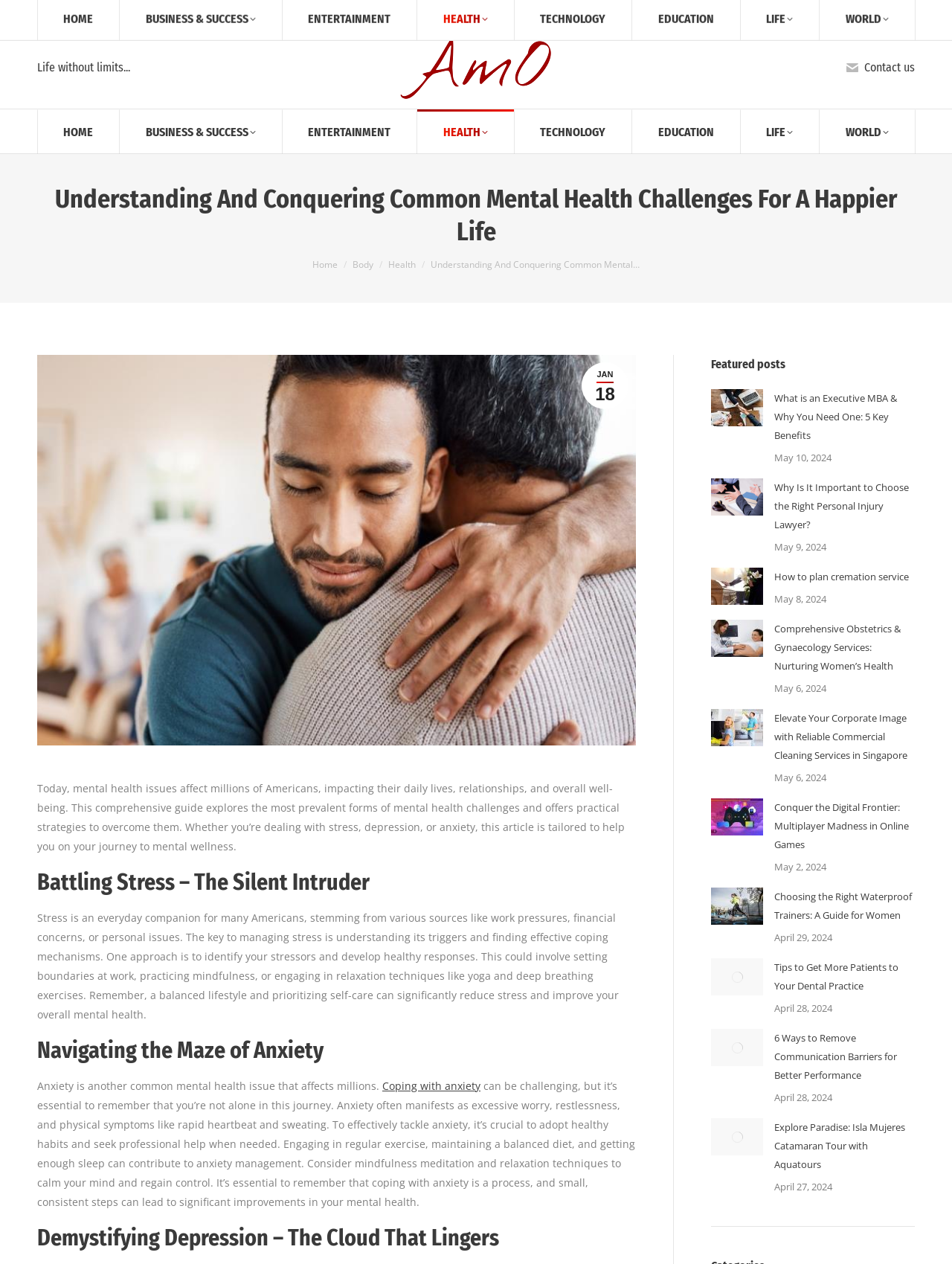Determine the main heading of the webpage and generate its text.

Understanding And Conquering Common Mental Health Challenges For A Happier Life